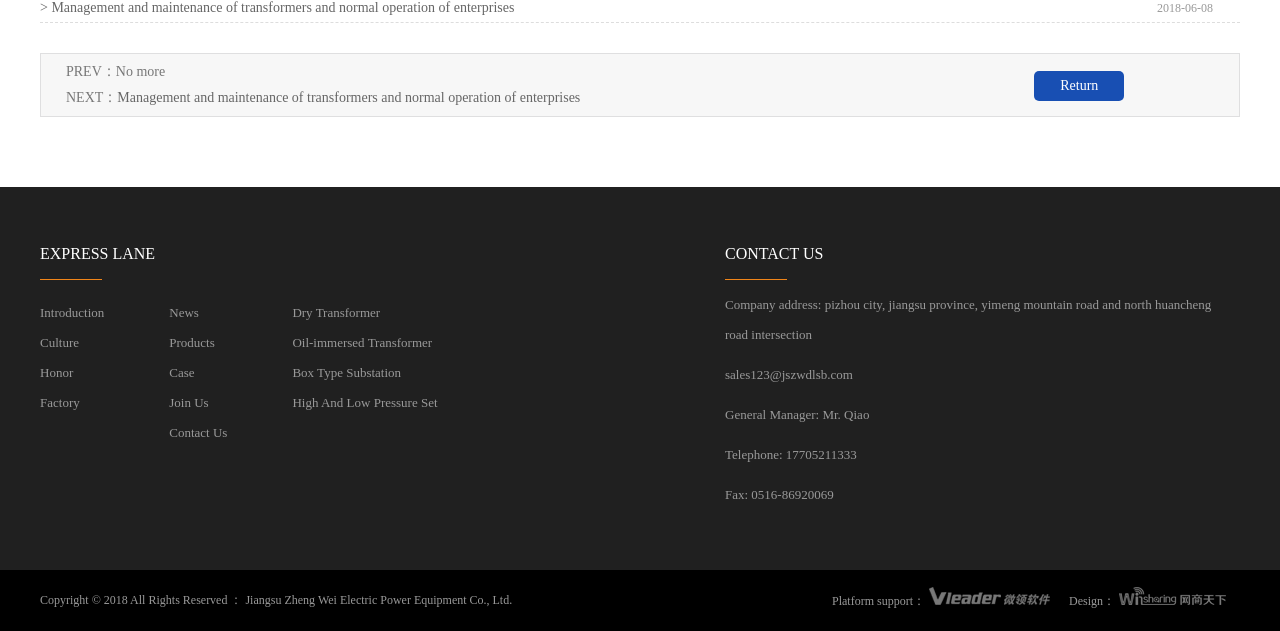What is the company's address?
Based on the screenshot, provide a one-word or short-phrase response.

Pizhou city, Jiangsu province